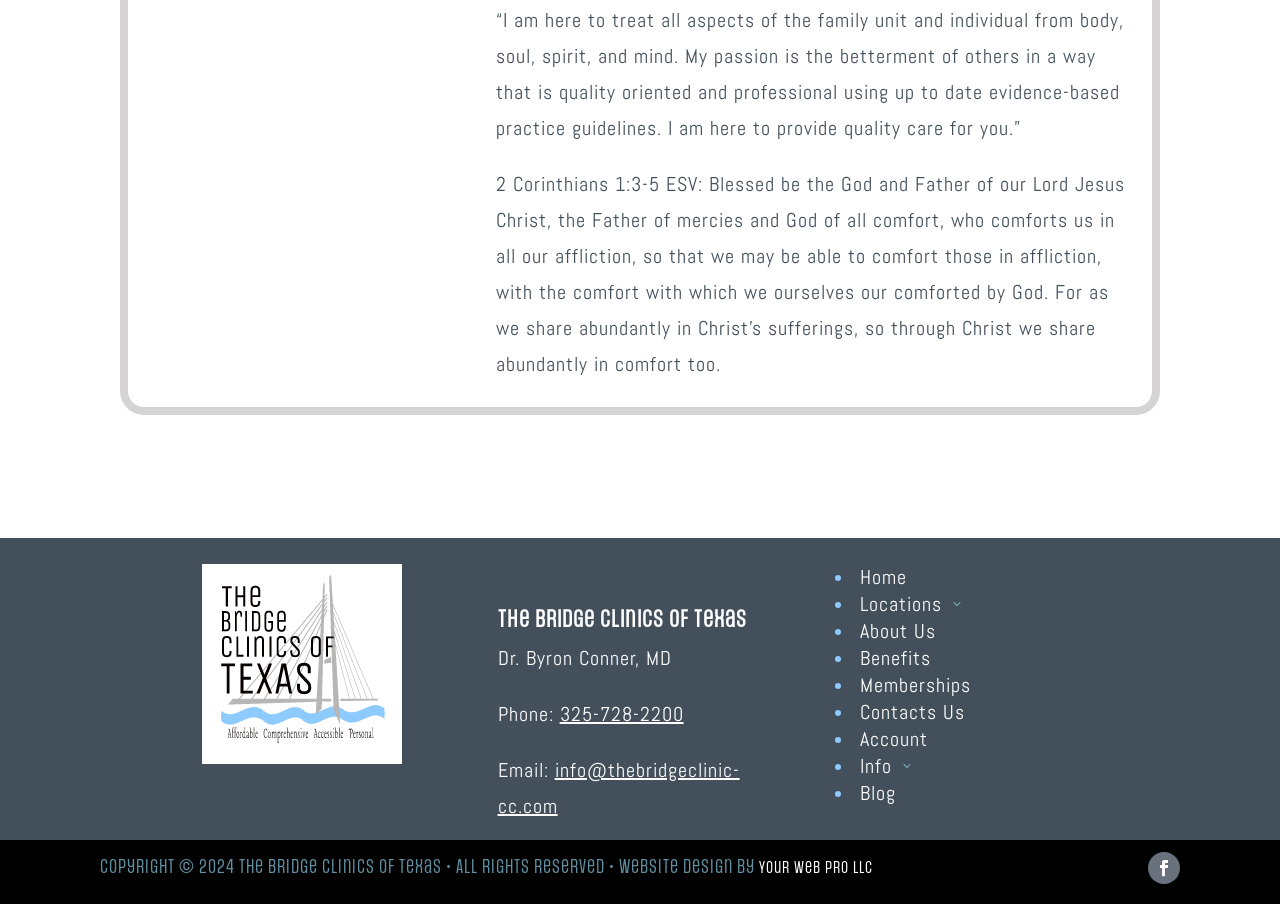What is the name of the clinic? Based on the screenshot, please respond with a single word or phrase.

The Bridge Clinics of Texas